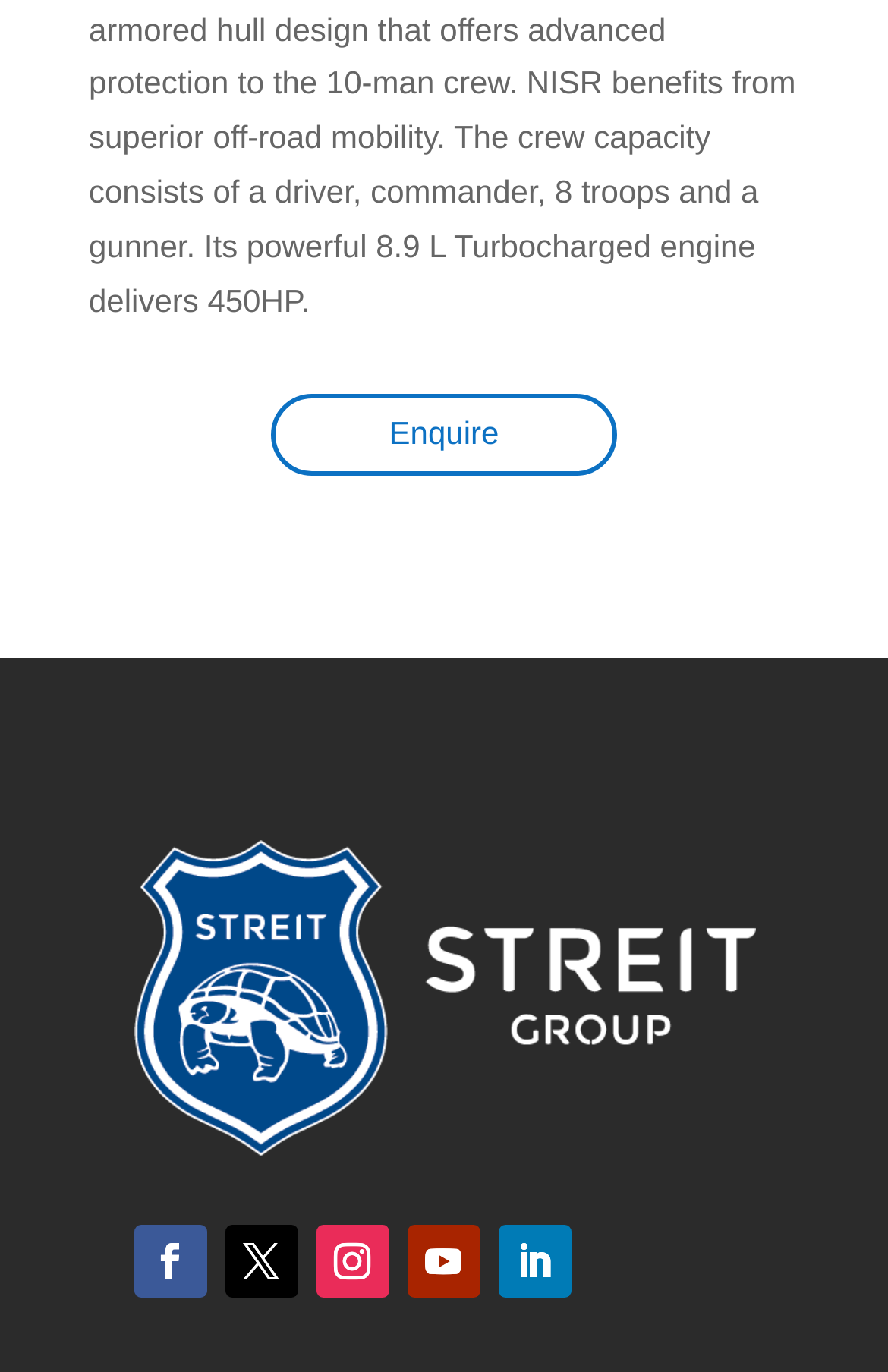What is the position of the image on the page?
Answer briefly with a single word or phrase based on the image.

Middle